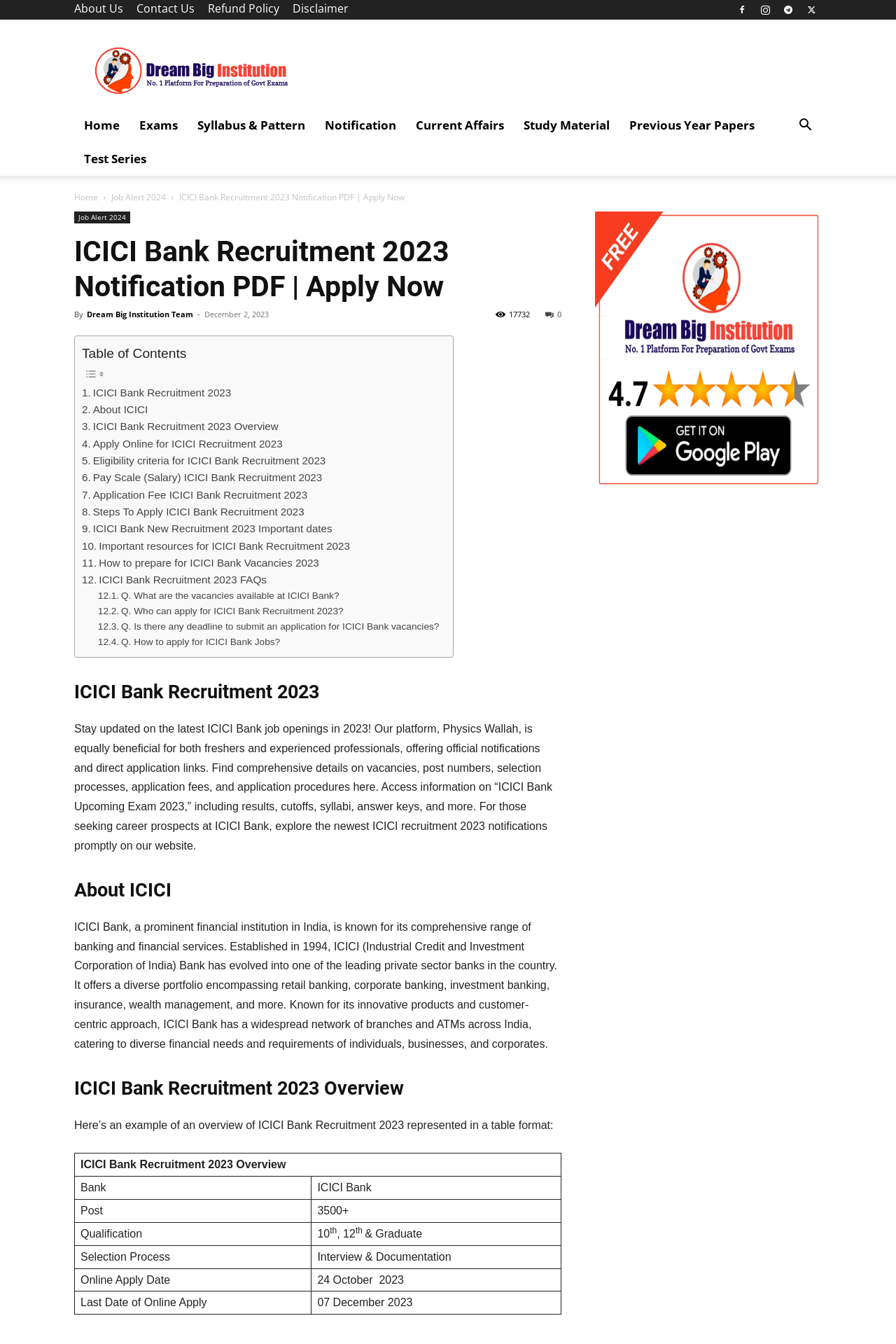Identify the bounding box coordinates of the region that needs to be clicked to carry out this instruction: "Apply for ICICI Bank Recruitment 2023". Provide these coordinates as four float numbers ranging from 0 to 1, i.e., [left, top, right, bottom].

[0.091, 0.286, 0.258, 0.299]